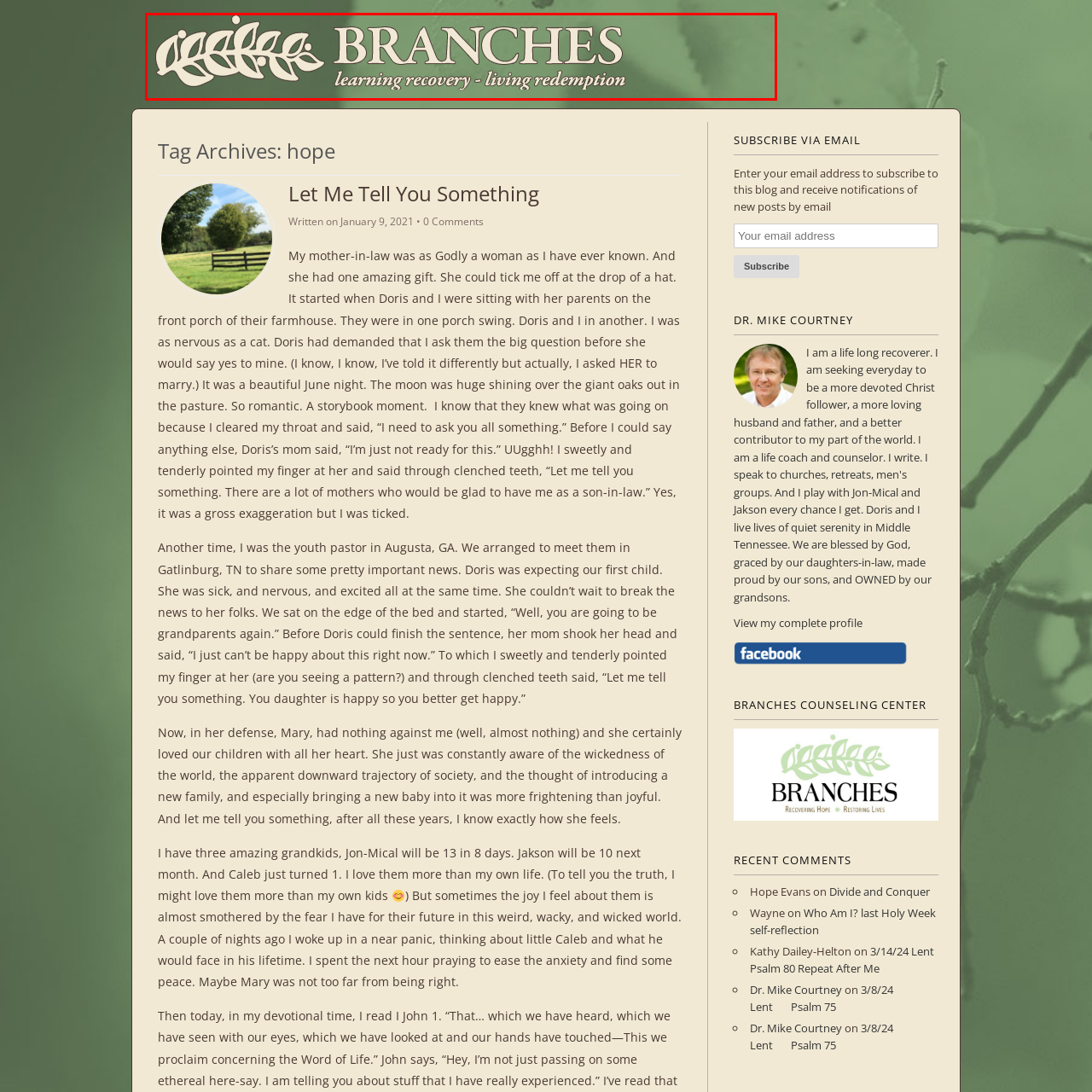Offer a detailed caption for the picture inside the red-bordered area.

The image features the logo of "Branches," adorned with a stylized image of intertwining leaves, symbolizing growth and renewal. Below the logo, the tagline reads “learning recovery - living redemption,” reflecting a mission centered on healing and transformation. The soothing green background evokes a sense of tranquility and hope, aligning with the theme of recovery and personal growth. This visual representation is prominently displayed on the "Branches Blog," which likely focuses on themes related to personal development and mental wellness.